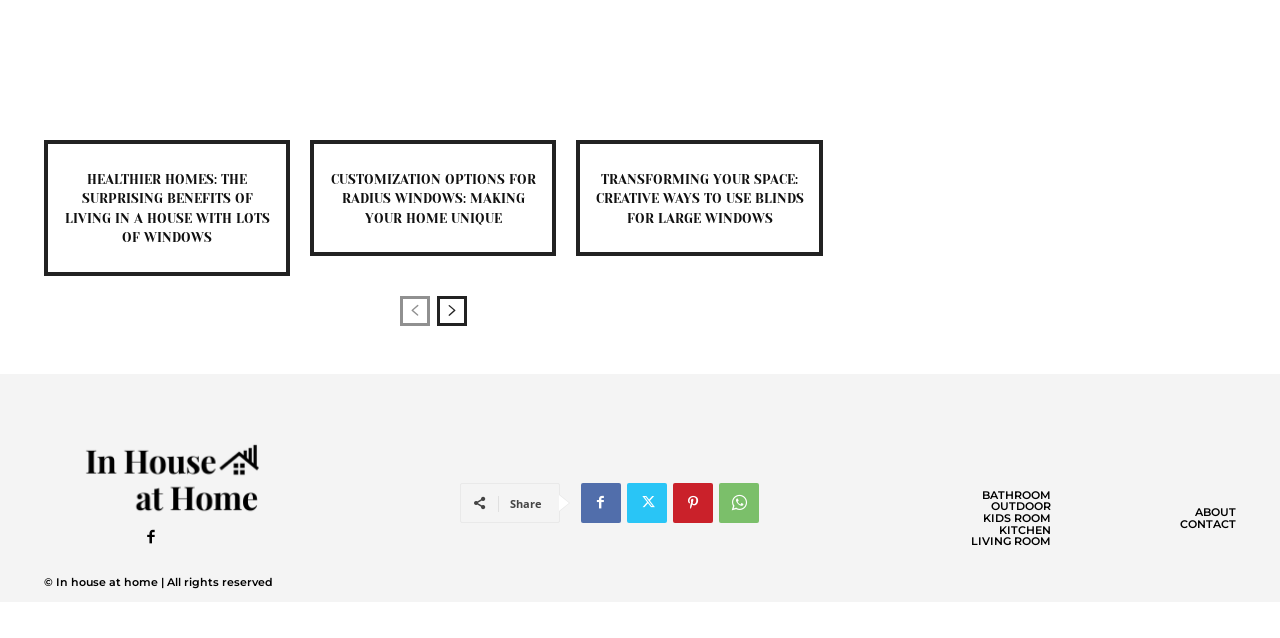Please identify the bounding box coordinates of the clickable area that will fulfill the following instruction: "Share this page". The coordinates should be in the format of four float numbers between 0 and 1, i.e., [left, top, right, bottom].

[0.398, 0.834, 0.423, 0.857]